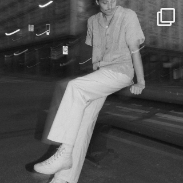What time of day is suggested by the atmosphere?
Can you offer a detailed and complete answer to this question?

The caption describes the image as having a chic evening atmosphere, which is conveyed through the soft lighting and ambient cityscape blurred in the background, creating a sense of relaxed confidence in an urban setting.